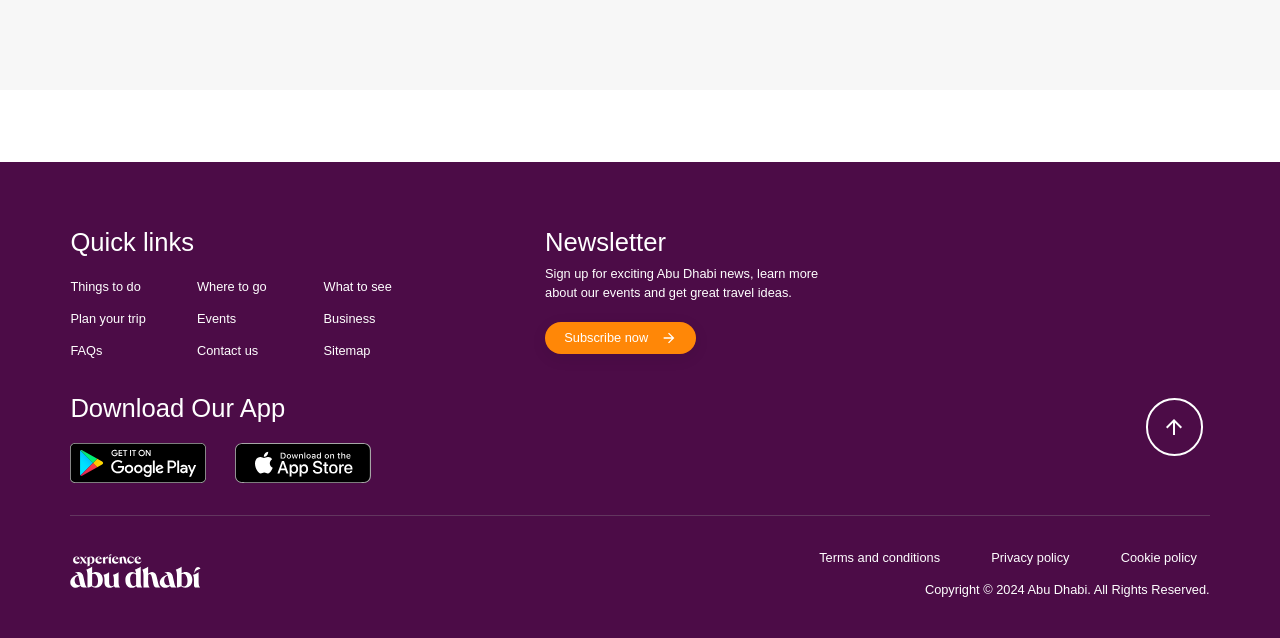Determine the bounding box coordinates of the area to click in order to meet this instruction: "Read 'Terms and conditions'".

[0.64, 0.859, 0.734, 0.889]